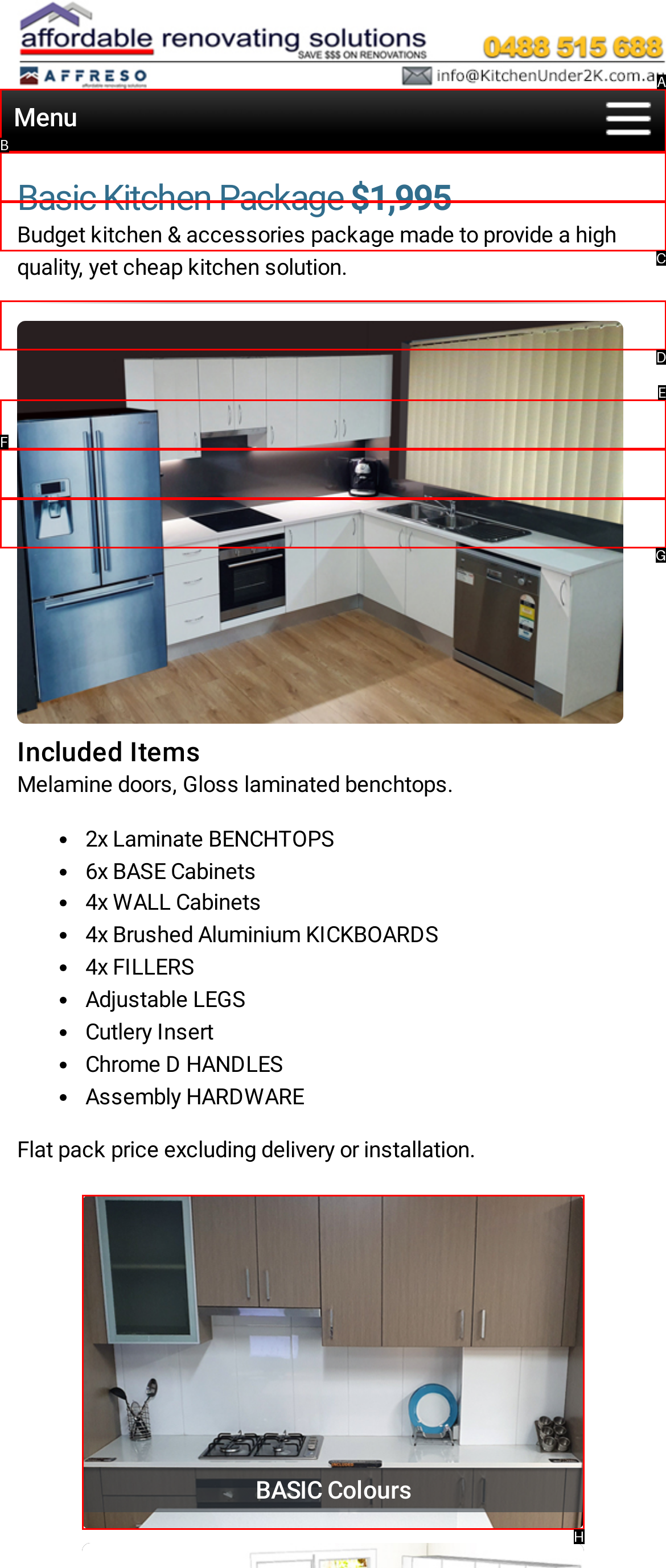Looking at the description: Location, identify which option is the best match and respond directly with the letter of that option.

F